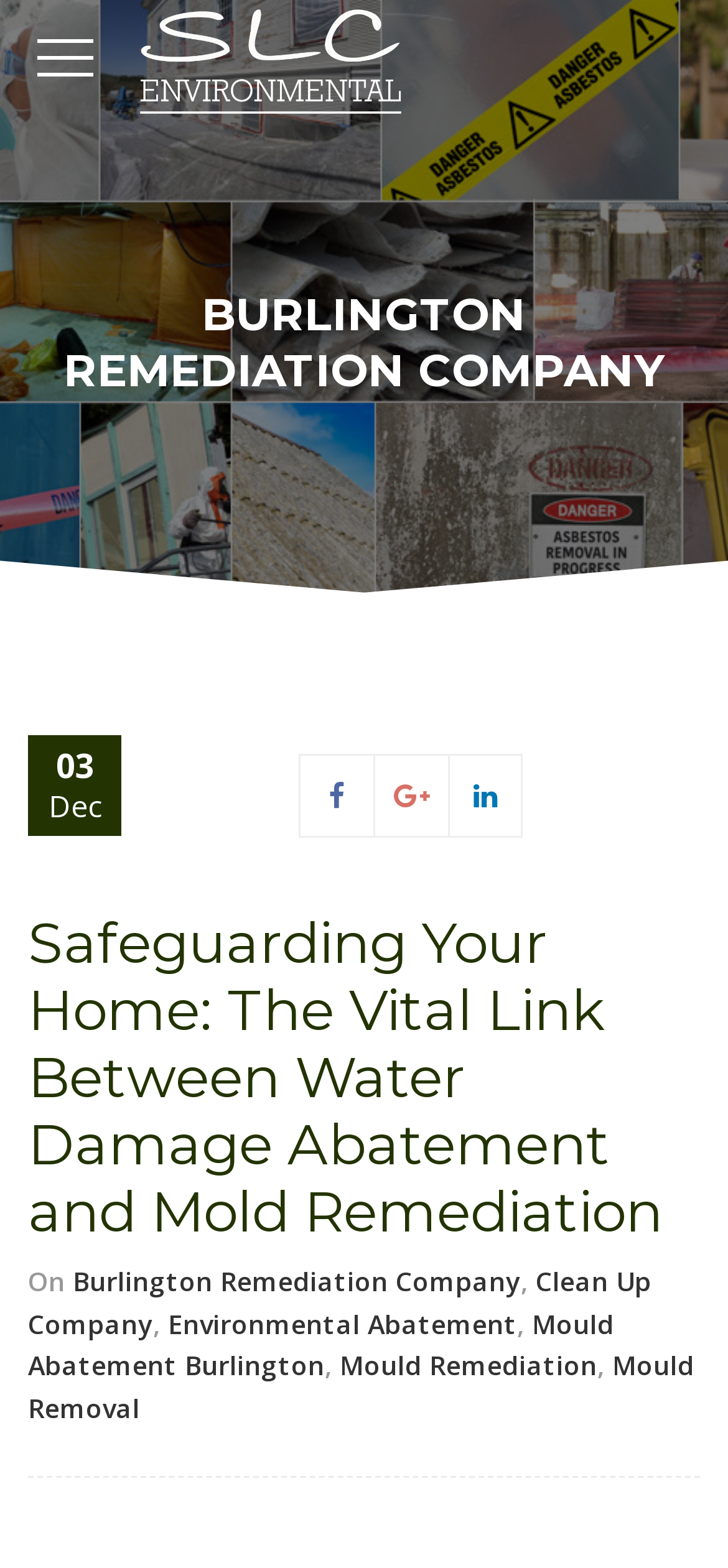Find the bounding box coordinates of the area to click in order to follow the instruction: "Share on social media".

[0.872, 0.844, 0.987, 0.897]